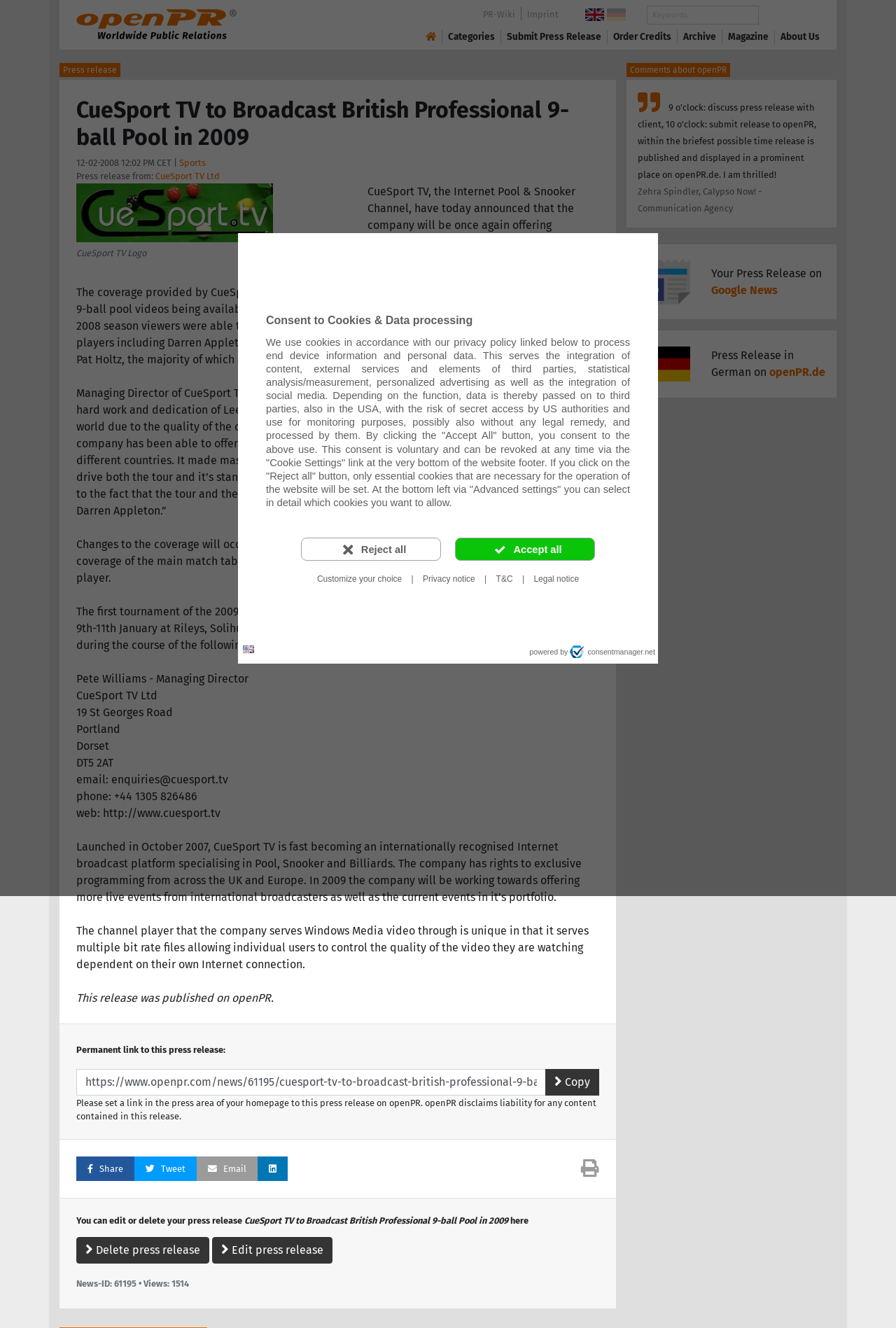Articulate a detailed summary of the webpage's content and design.

This webpage is a press release published on openPR.com, titled "CueSport TV to Broadcast British Professional 9-ball Pool in 2009". At the top of the page, there is a dialog box for cookie consent, with buttons to accept or reject all cookies, as well as a link to customize cookie settings.

Below the dialog box, there is a heading with the title of the press release, followed by a brief description of the content. The main content of the press release is divided into several paragraphs, describing CueSport TV's plans to broadcast British Professional 9-ball Pool events in 2009.

On the top-right corner of the page, there are links to openPR.com, PR-Wiki, Imprint, and other related websites. There is also a search bar and a button to submit a press release.

On the left side of the page, there are links to various categories, including Sports, and a link to CueSport TV Ltd's logo. Below the logo, there is a section with contact information for CueSport TV Ltd, including email, phone number, and website.

At the bottom of the page, there are links to share the press release on social media, including Twitter, and a button to edit or delete the press release. There is also a section with information about the press release, including the news ID and the number of views.

Throughout the page, there are several images, including the openPR logo, the CueSport TV logo, and icons for social media sharing.